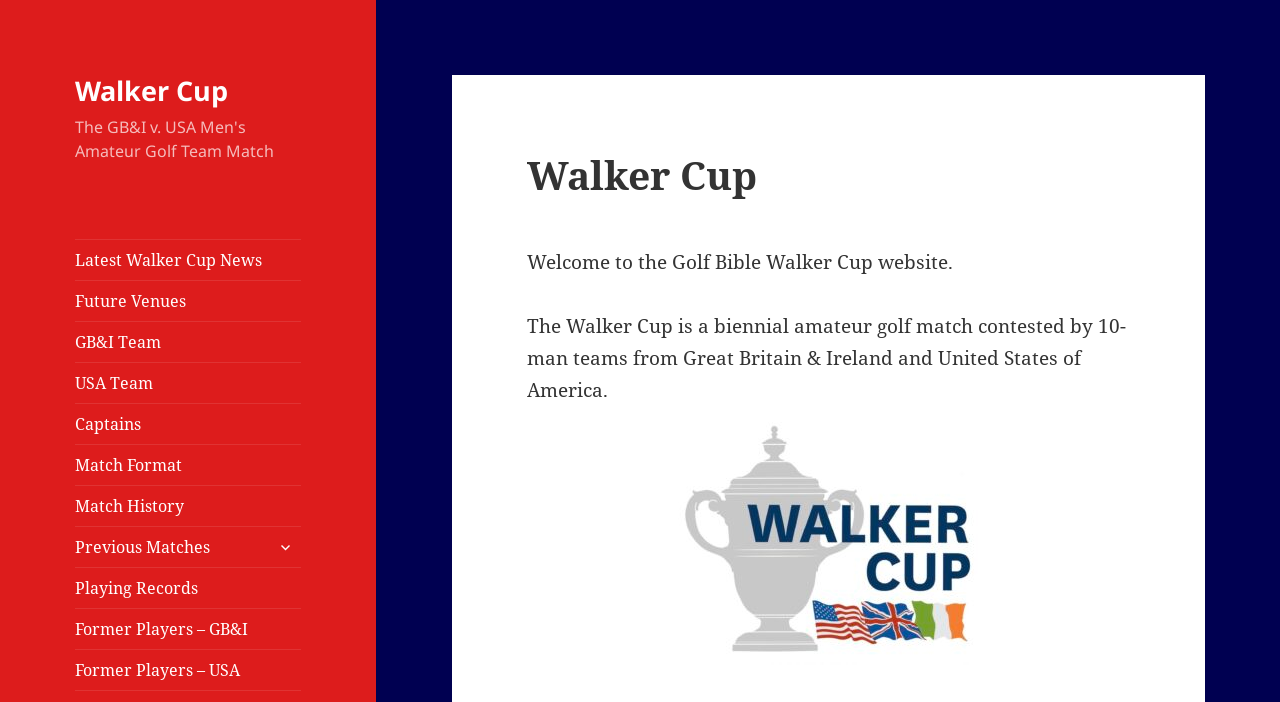Given the element description "Former Players – GB&I" in the screenshot, predict the bounding box coordinates of that UI element.

[0.059, 0.867, 0.235, 0.924]